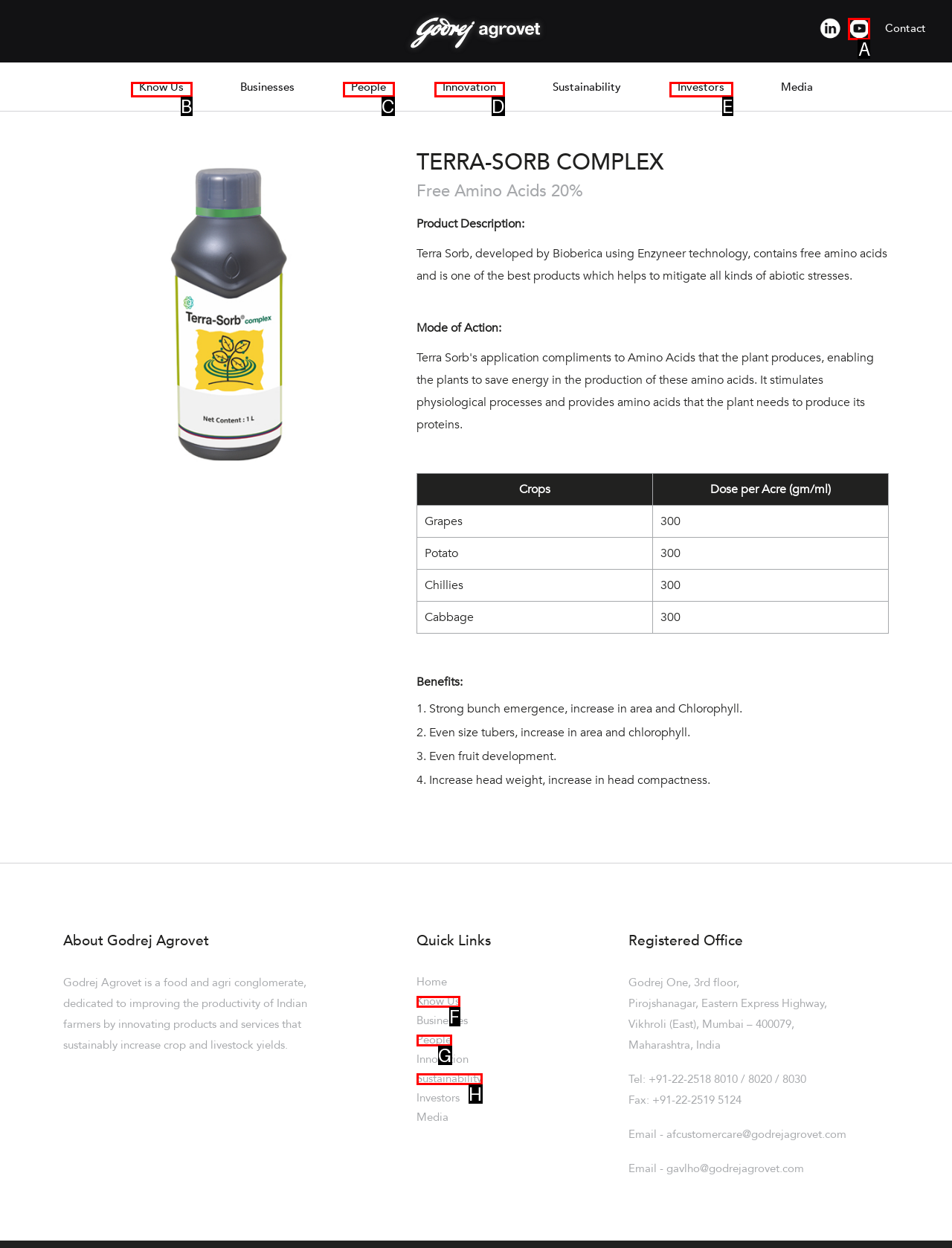Given the description: parent_node: Contact, pick the option that matches best and answer with the corresponding letter directly.

A